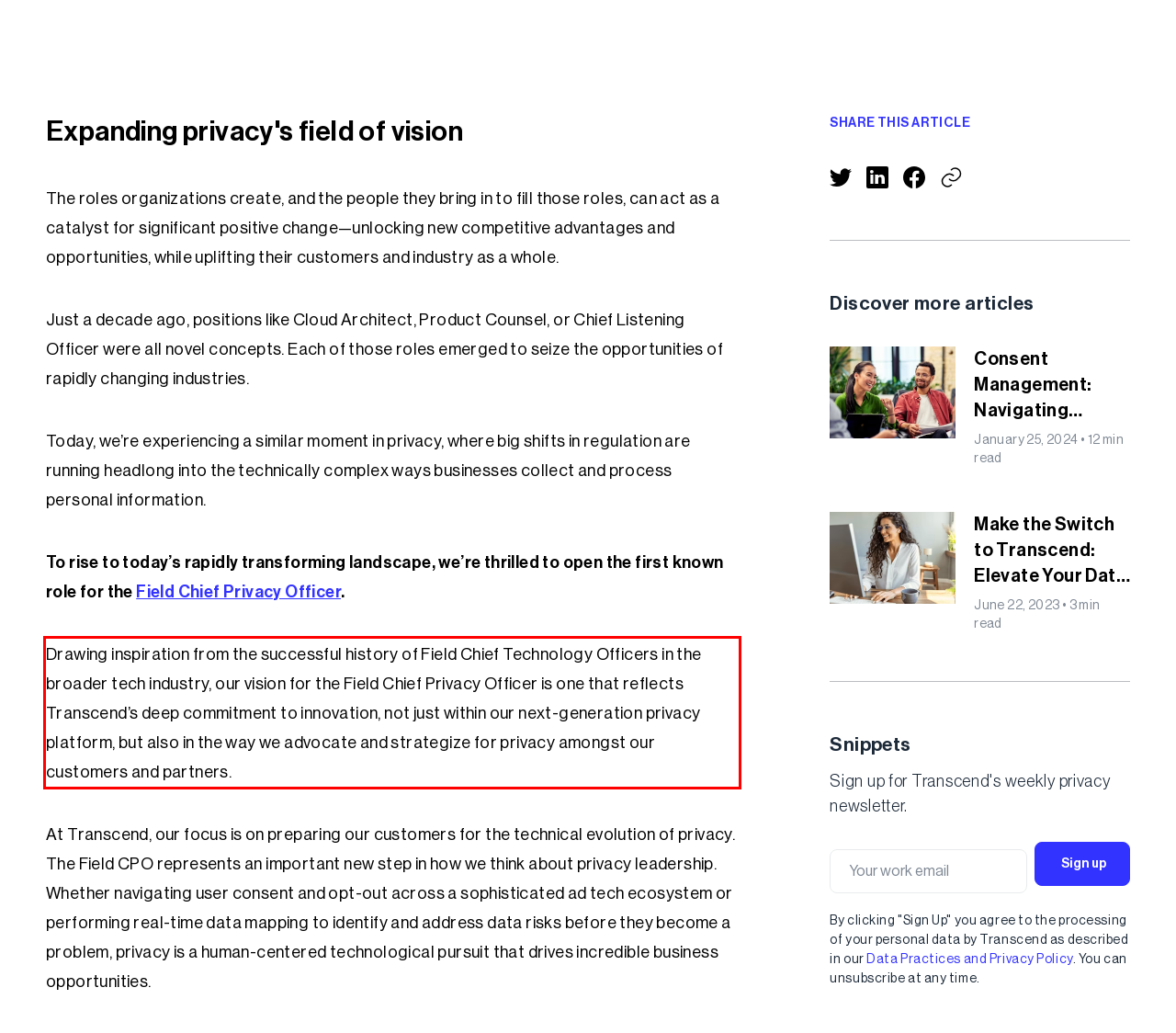Within the provided webpage screenshot, find the red rectangle bounding box and perform OCR to obtain the text content.

Drawing inspiration from the successful history of Field Chief Technology Officers in the broader tech industry, our vision for the Field Chief Privacy Officer is one that reflects Transcend’s deep commitment to innovation, not just within our next-generation privacy platform, but also in the way we advocate and strategize for privacy amongst our customers and partners.